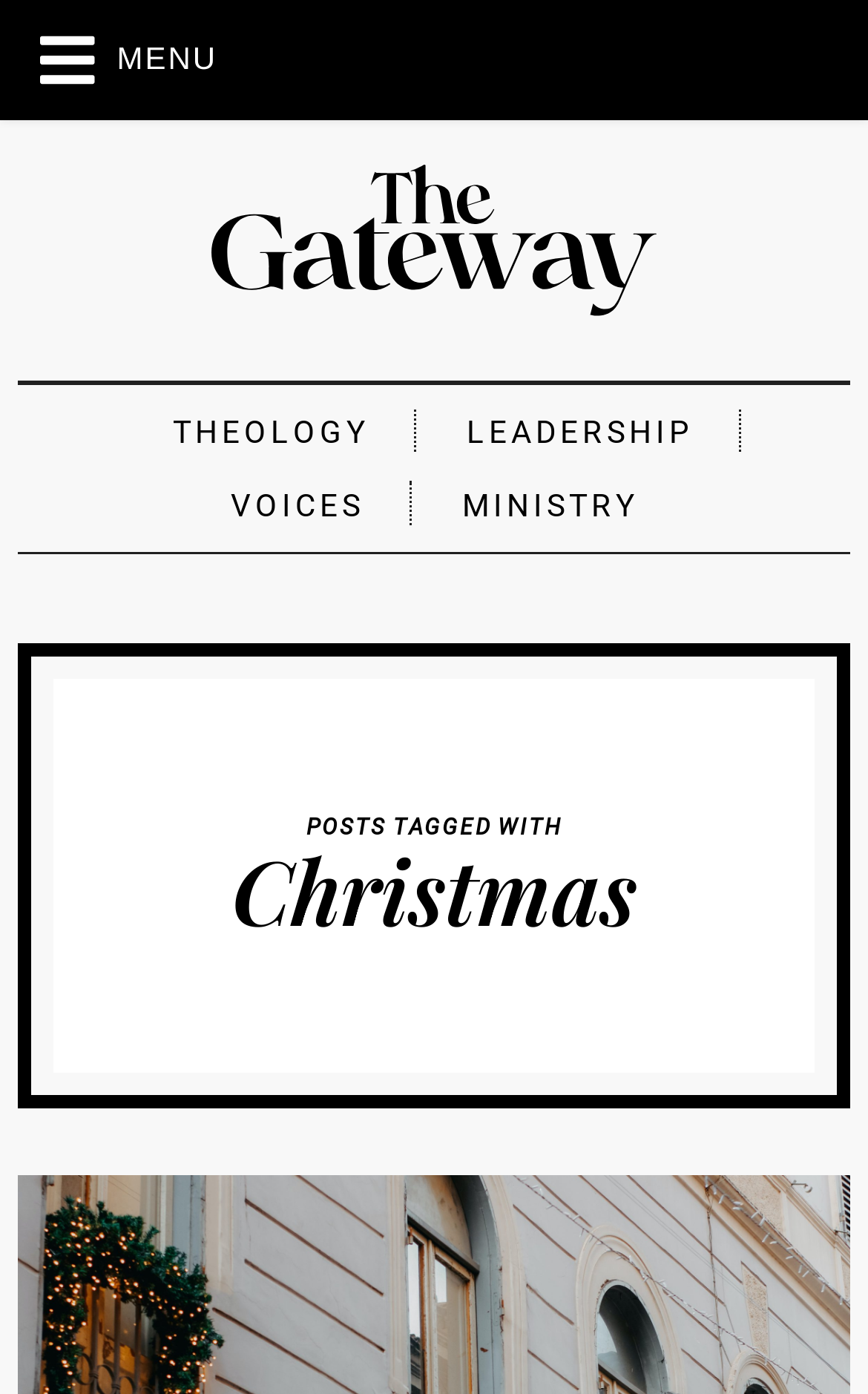Is there a search function available? Look at the image and give a one-word or short phrase answer.

Yes